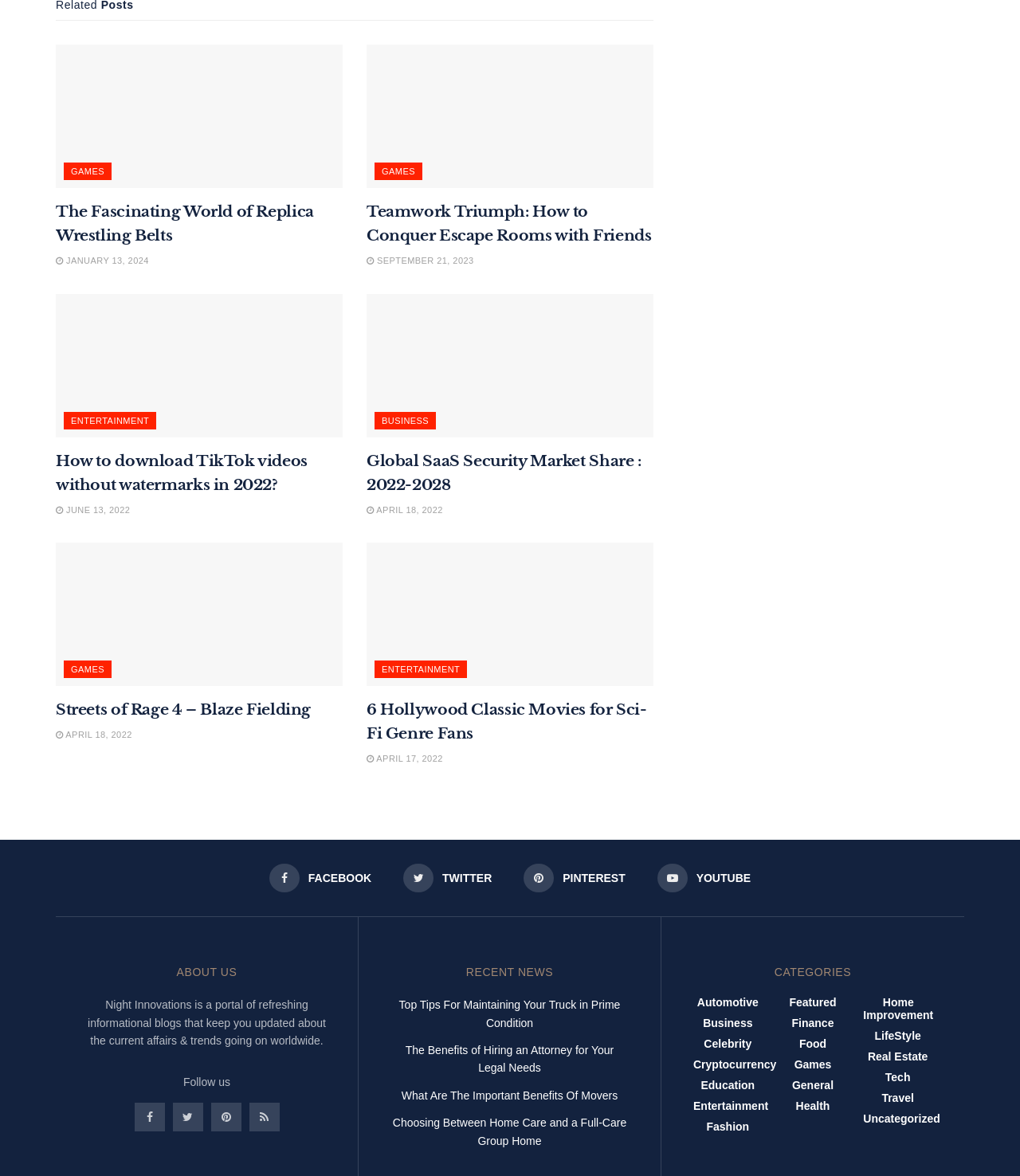What is the category of the article 'The Fascinating World of Replica Wrestling Belts'?
Provide a thorough and detailed answer to the question.

I determined the category by looking at the link 'GAMES' located near the article title 'The Fascinating World of Replica Wrestling Belts'.